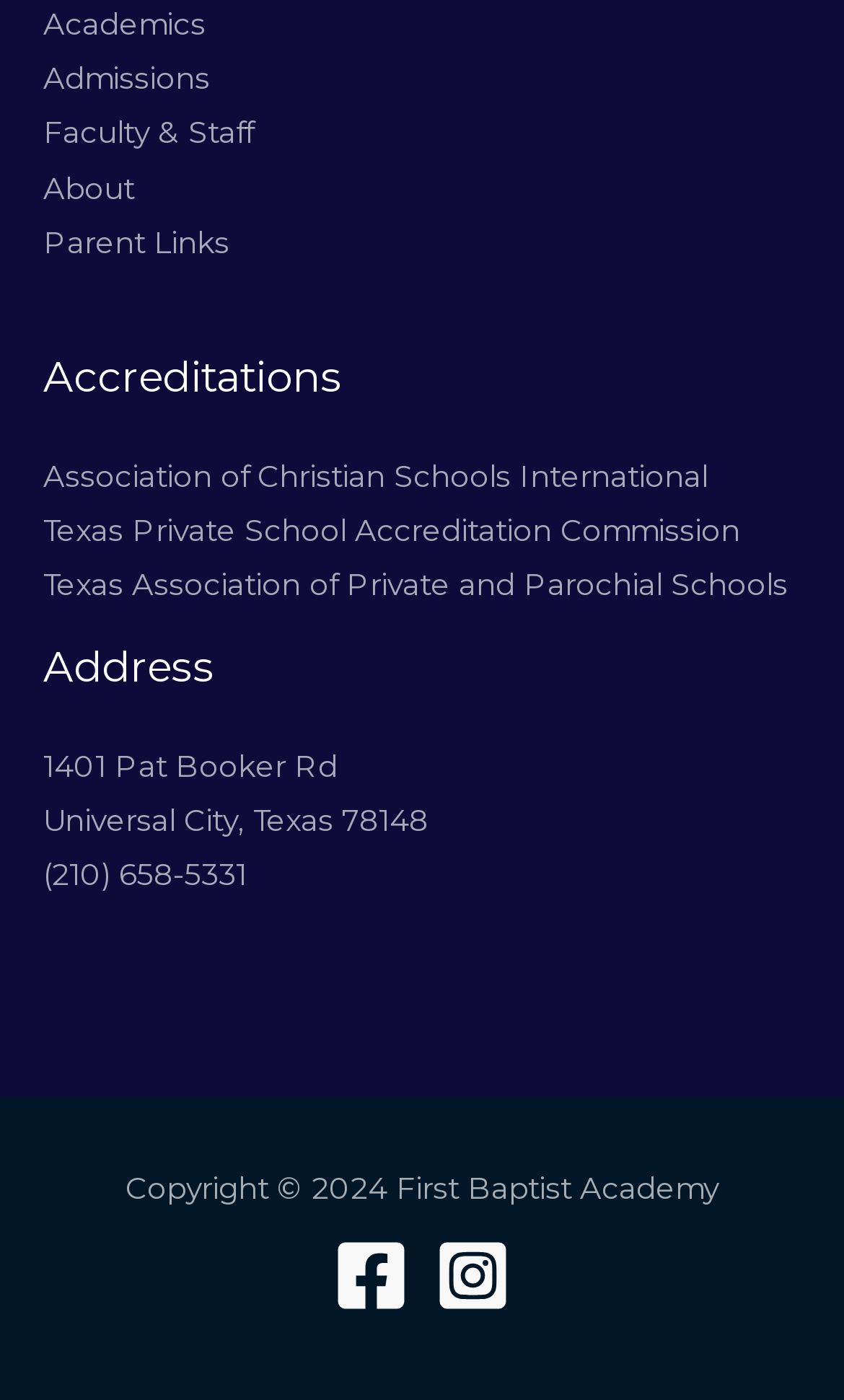Identify the bounding box coordinates of the specific part of the webpage to click to complete this instruction: "Check Address".

[0.051, 0.454, 0.949, 0.498]